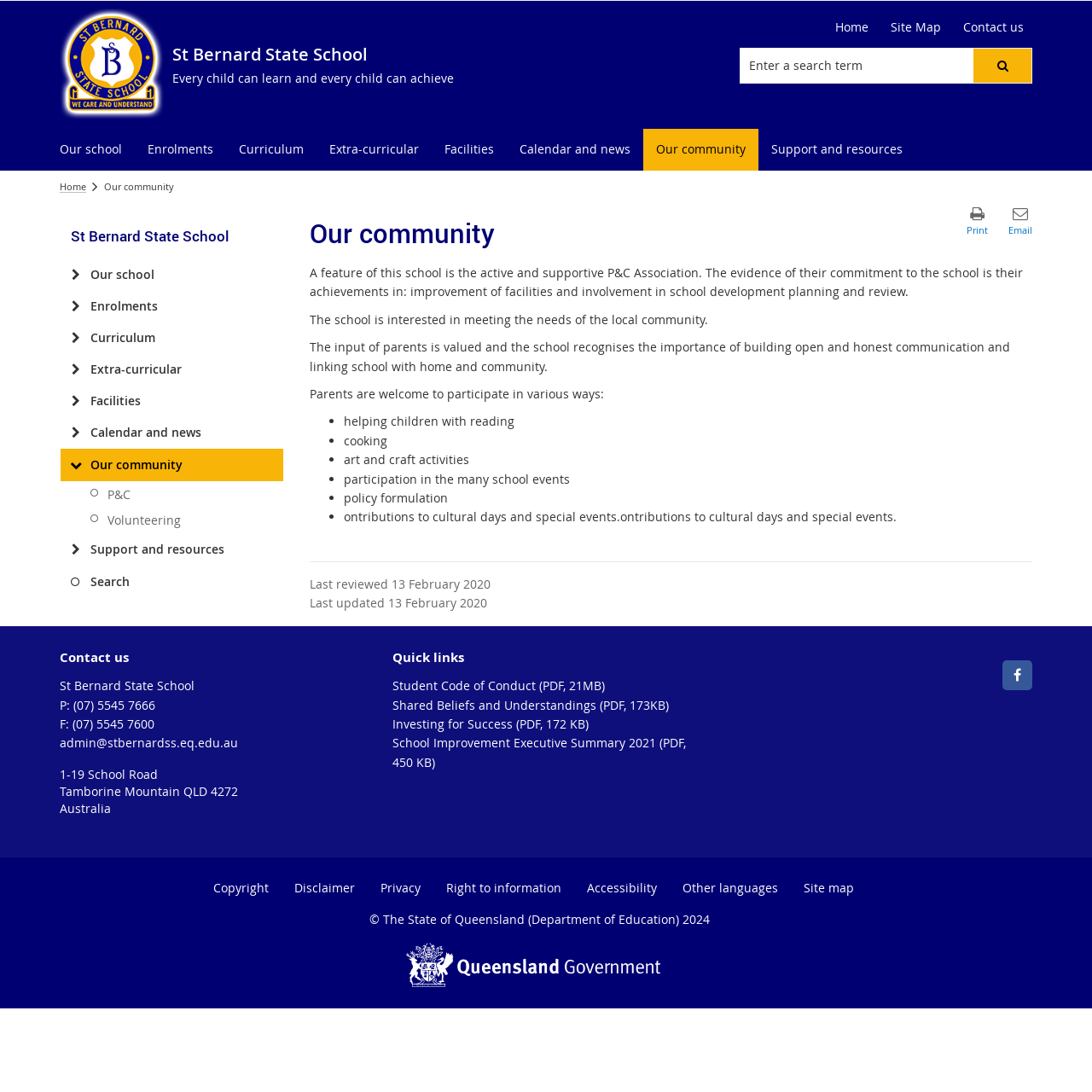Find the bounding box coordinates of the clickable area required to complete the following action: "Go to Home page".

[0.757, 0.012, 0.803, 0.038]